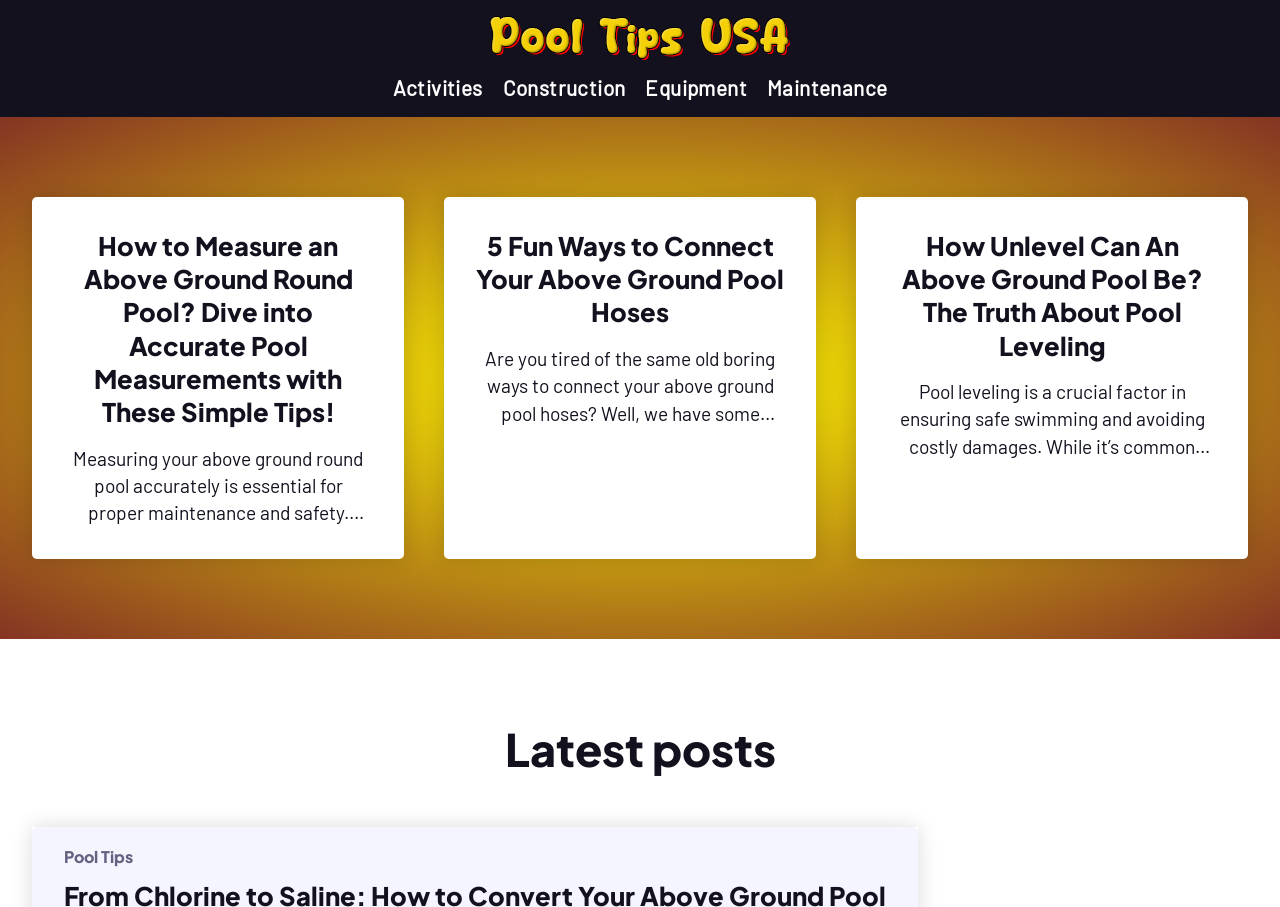Give the bounding box coordinates for the element described as: "alt="Pool Tips USA"".

[0.383, 0.018, 0.617, 0.066]